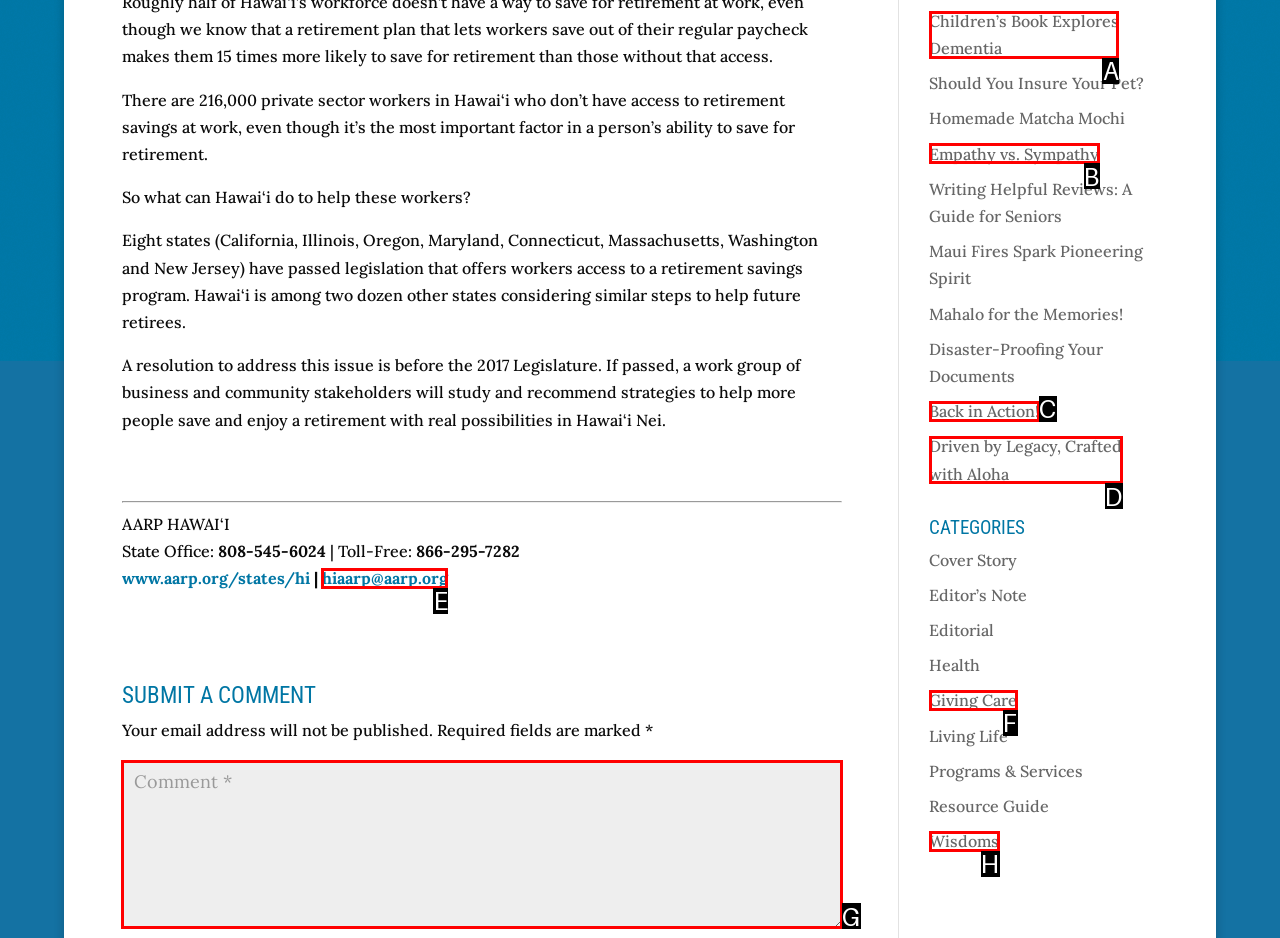To achieve the task: Read the article about children’s book exploring dementia, which HTML element do you need to click?
Respond with the letter of the correct option from the given choices.

A